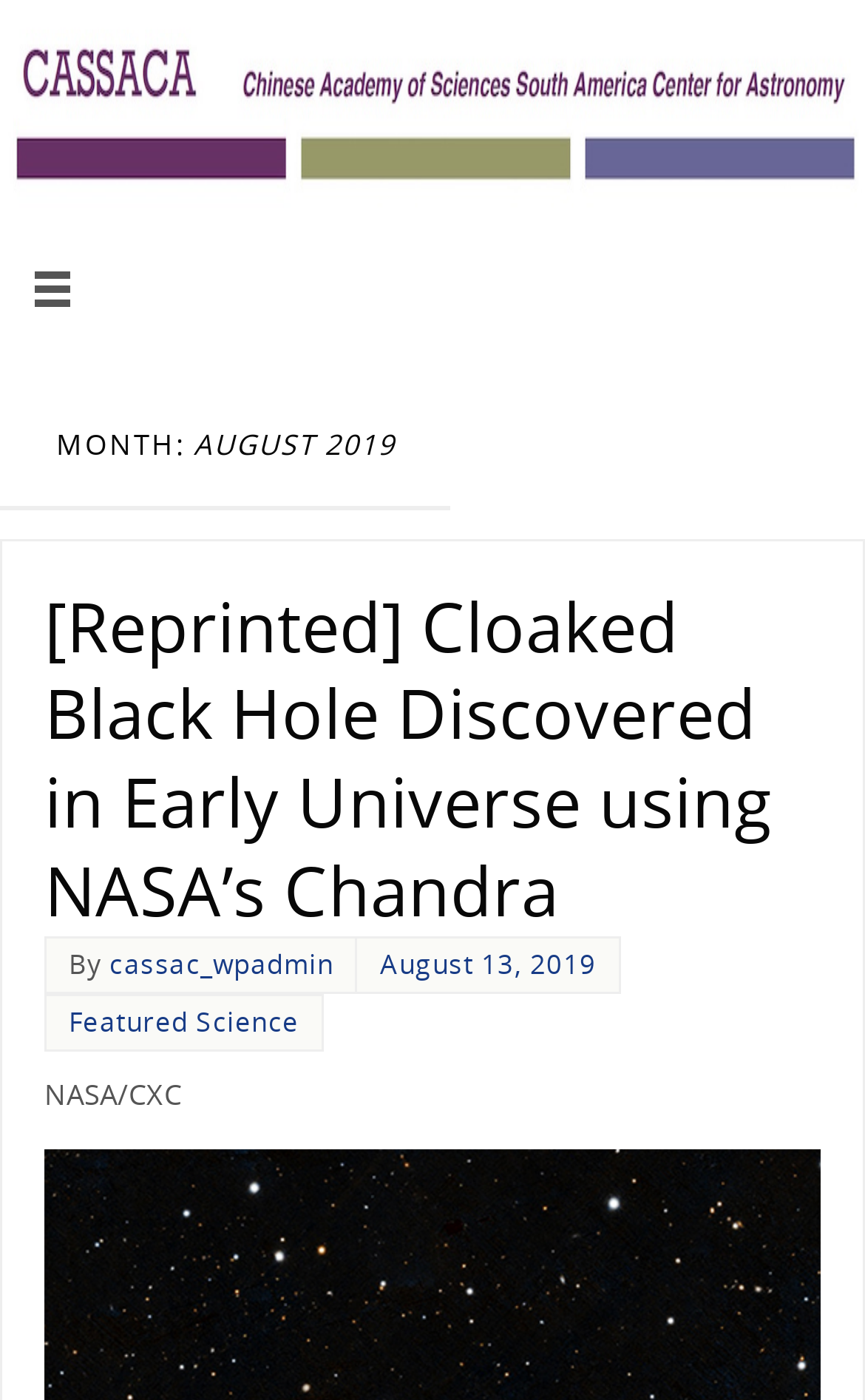Provide the bounding box coordinates for the UI element that is described as: "August 13, 2019".

[0.439, 0.675, 0.689, 0.701]